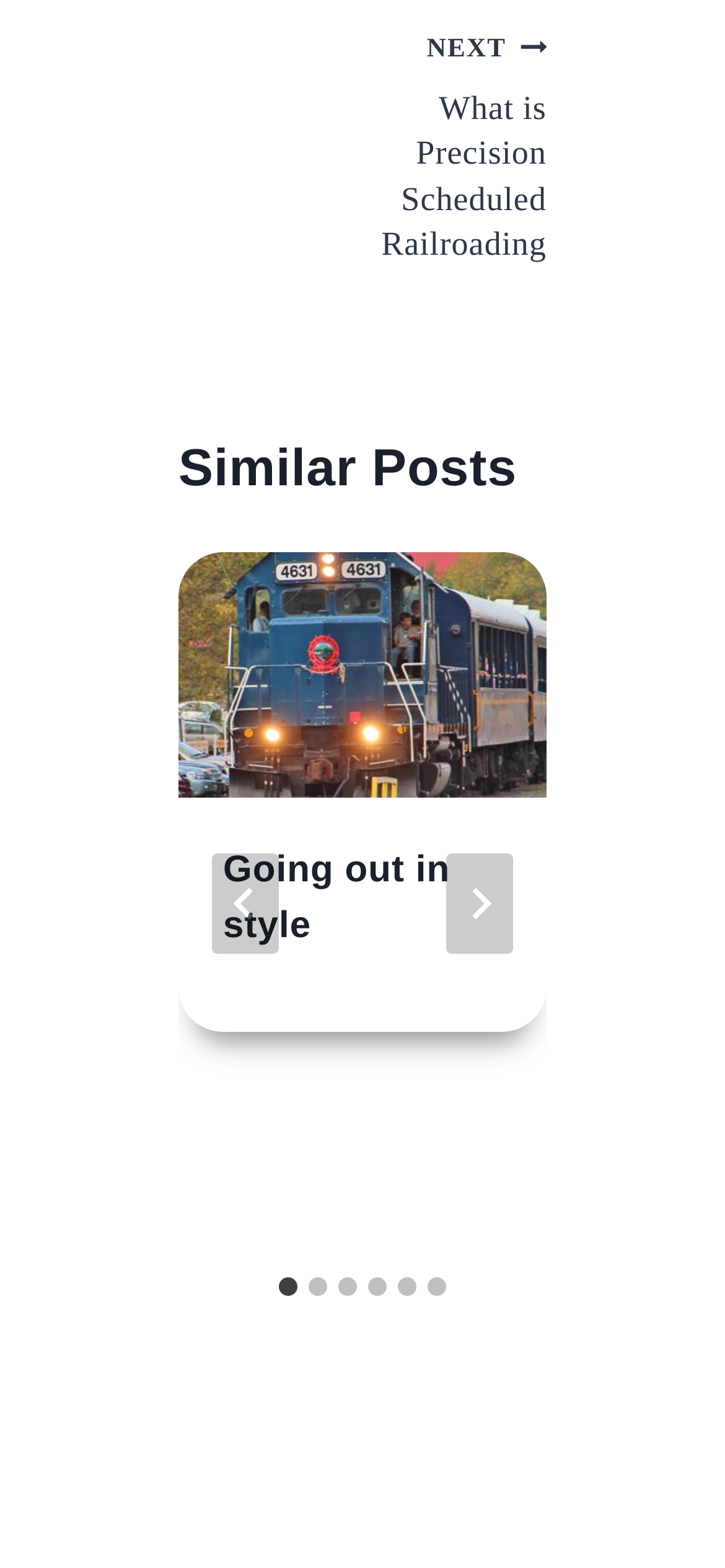Determine the bounding box coordinates of the section I need to click to execute the following instruction: "Go to the last slide". Provide the coordinates as four float numbers between 0 and 1, i.e., [left, top, right, bottom].

[0.292, 0.544, 0.385, 0.608]